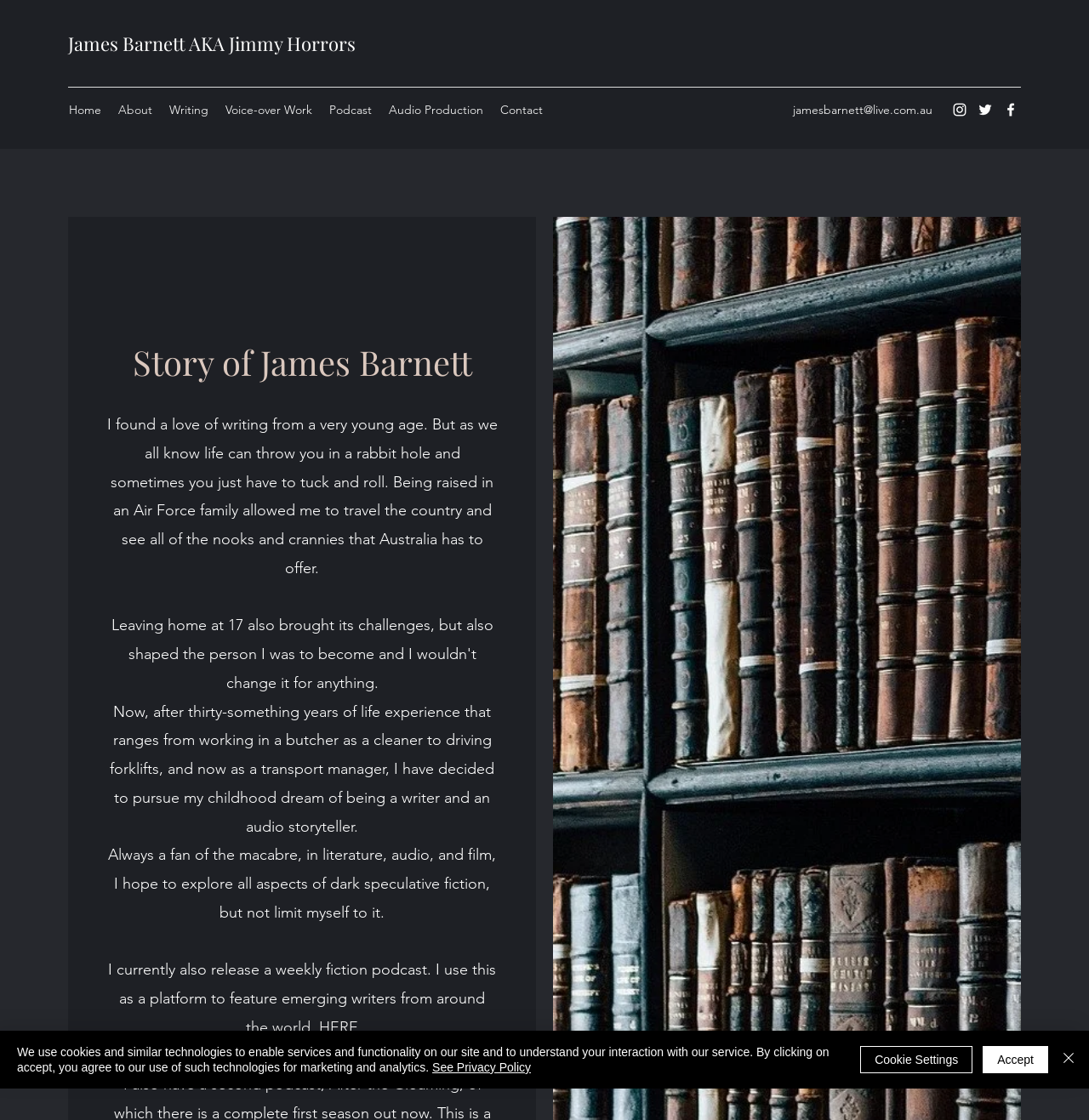Create a detailed summary of all the visual and textual information on the webpage.

The webpage is about James Barnett, an individual who is a writer and audio storyteller. At the top left, there is a link to James Barnett's alias, "Jimmy Horrors". Next to it, there is a navigation menu with links to different sections of the website, including "Home", "About", "Writing", "Voice-over Work", "Podcast", "Audio Production", and "Contact".

On the top right, there is a link to James Barnett's email address. Below it, there is a social bar with links to James Barnett's Instagram, Twitter, and Facebook profiles, each accompanied by an image of the respective social media platform's logo.

The main content of the webpage is a brief biography of James Barnett, divided into four paragraphs. The first paragraph describes how James found a love for writing at a young age and how his life experiences have influenced his writing. The second paragraph talks about his decision to pursue his childhood dream of becoming a writer and audio storyteller. The third paragraph mentions his interest in dark speculative fiction. The fourth paragraph mentions his weekly fiction podcast, which features emerging writers from around the world, and provides a link to access it.

At the bottom of the webpage, there is a cookie policy alert that informs users about the use of cookies and similar technologies on the website. The alert includes links to the privacy policy and buttons to accept, customize cookie settings, or close the alert.